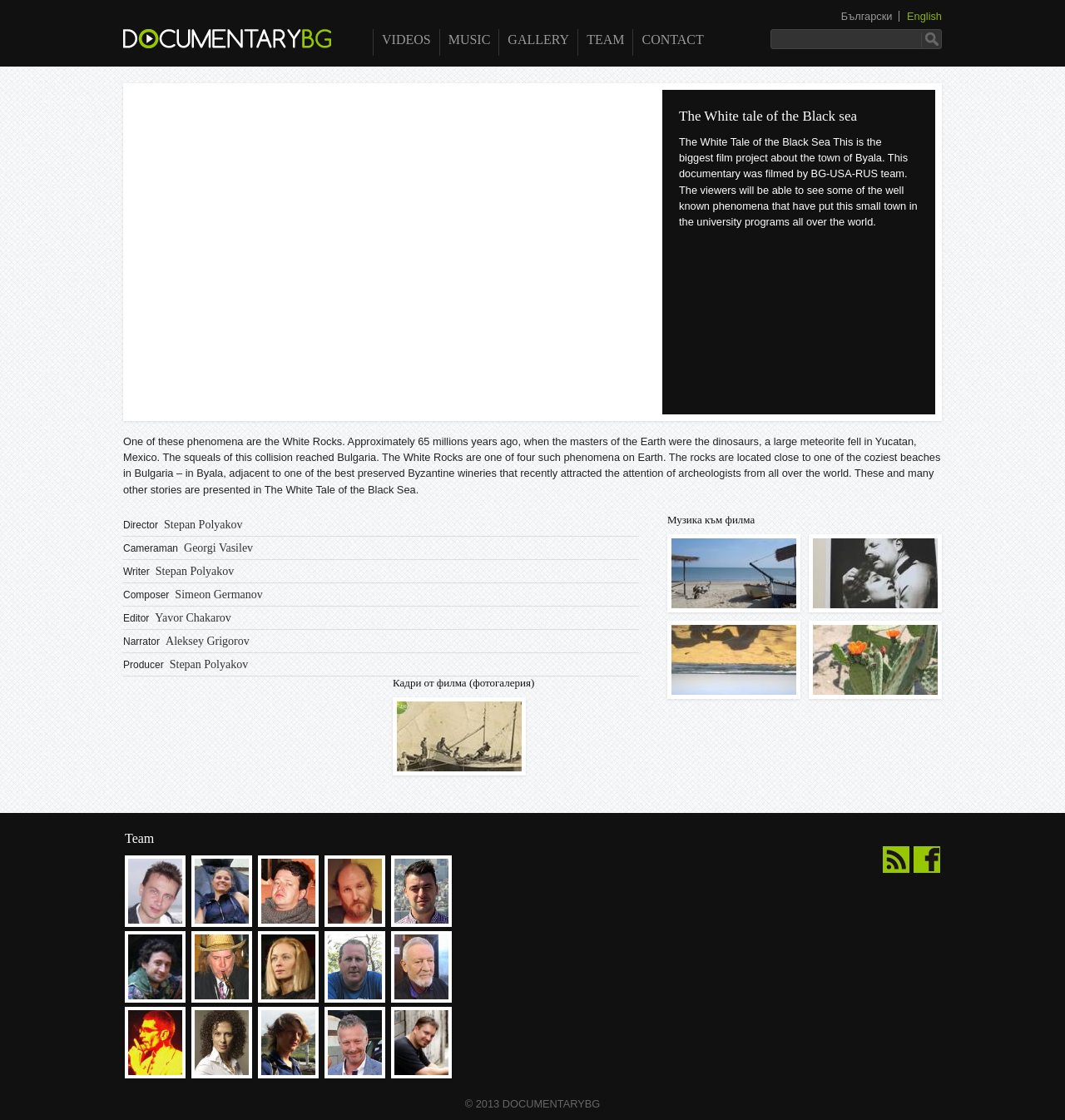Please find the bounding box coordinates of the element that you should click to achieve the following instruction: "Search this site". The coordinates should be presented as four float numbers between 0 and 1: [left, top, right, bottom].

[0.726, 0.029, 0.866, 0.042]